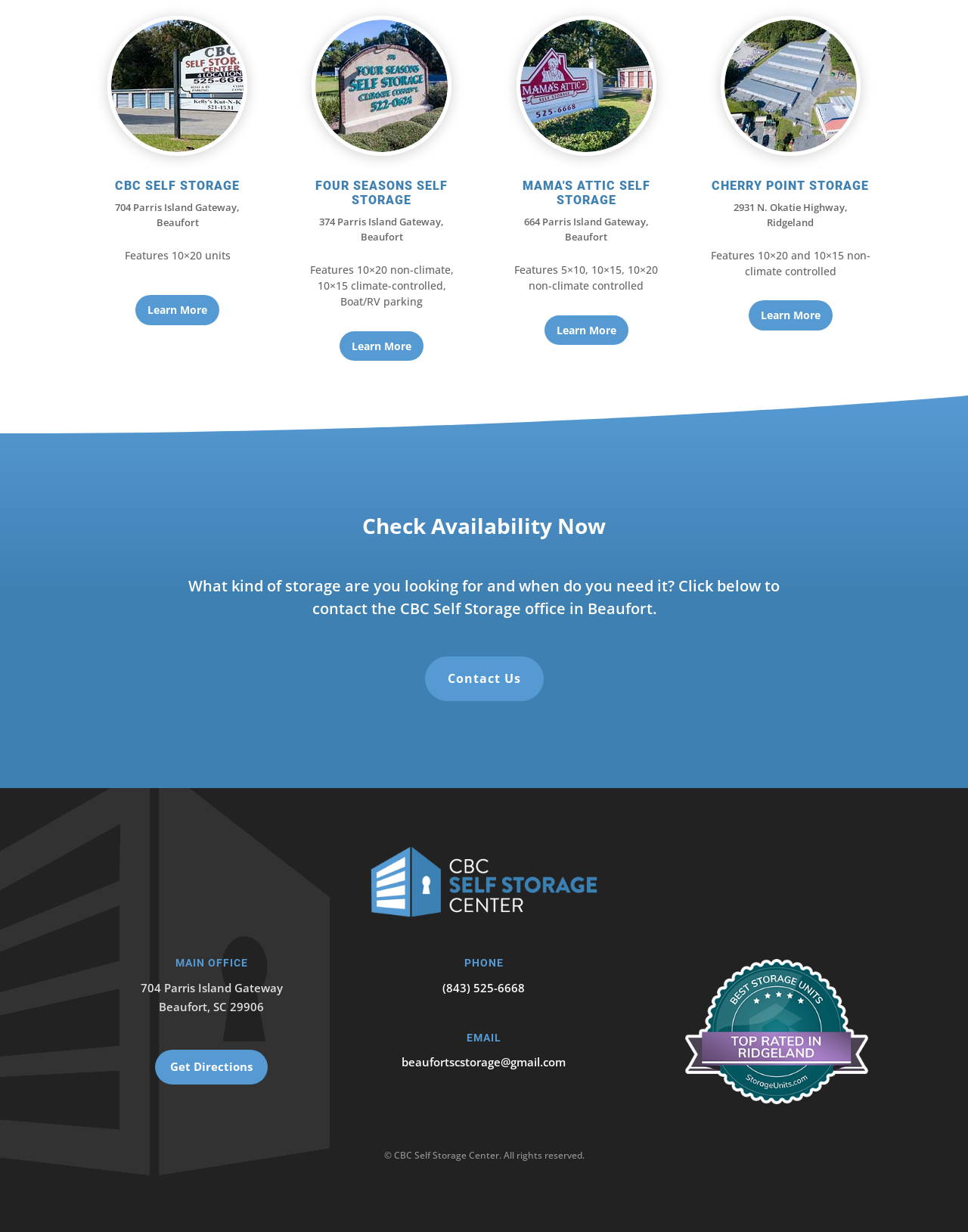Identify the bounding box coordinates for the UI element described as: "beaufortscstorage@gmail.com". The coordinates should be provided as four floats between 0 and 1: [left, top, right, bottom].

[0.415, 0.856, 0.585, 0.868]